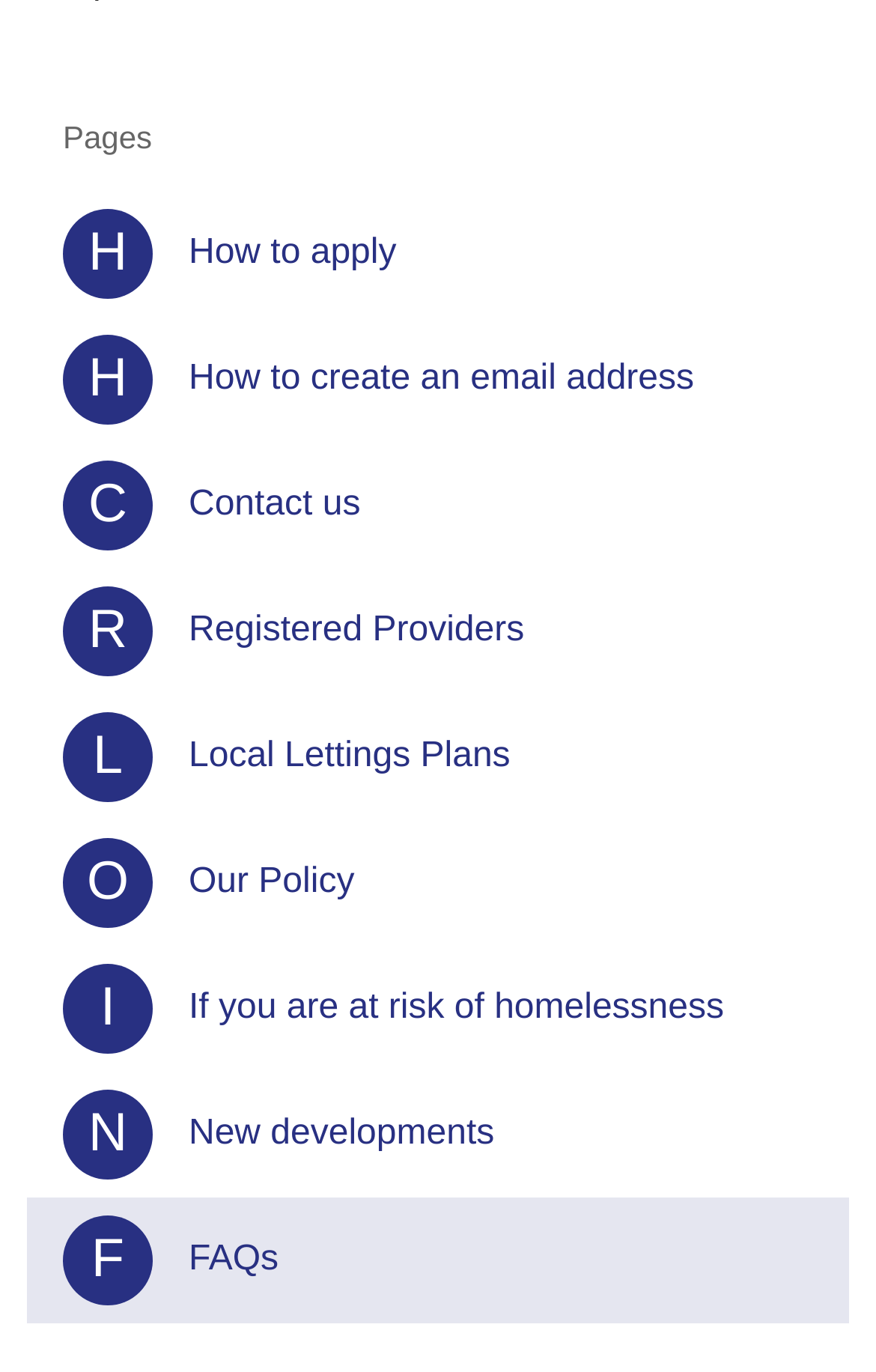Give a one-word or short phrase answer to the question: 
What is the first item in the list?

How to apply